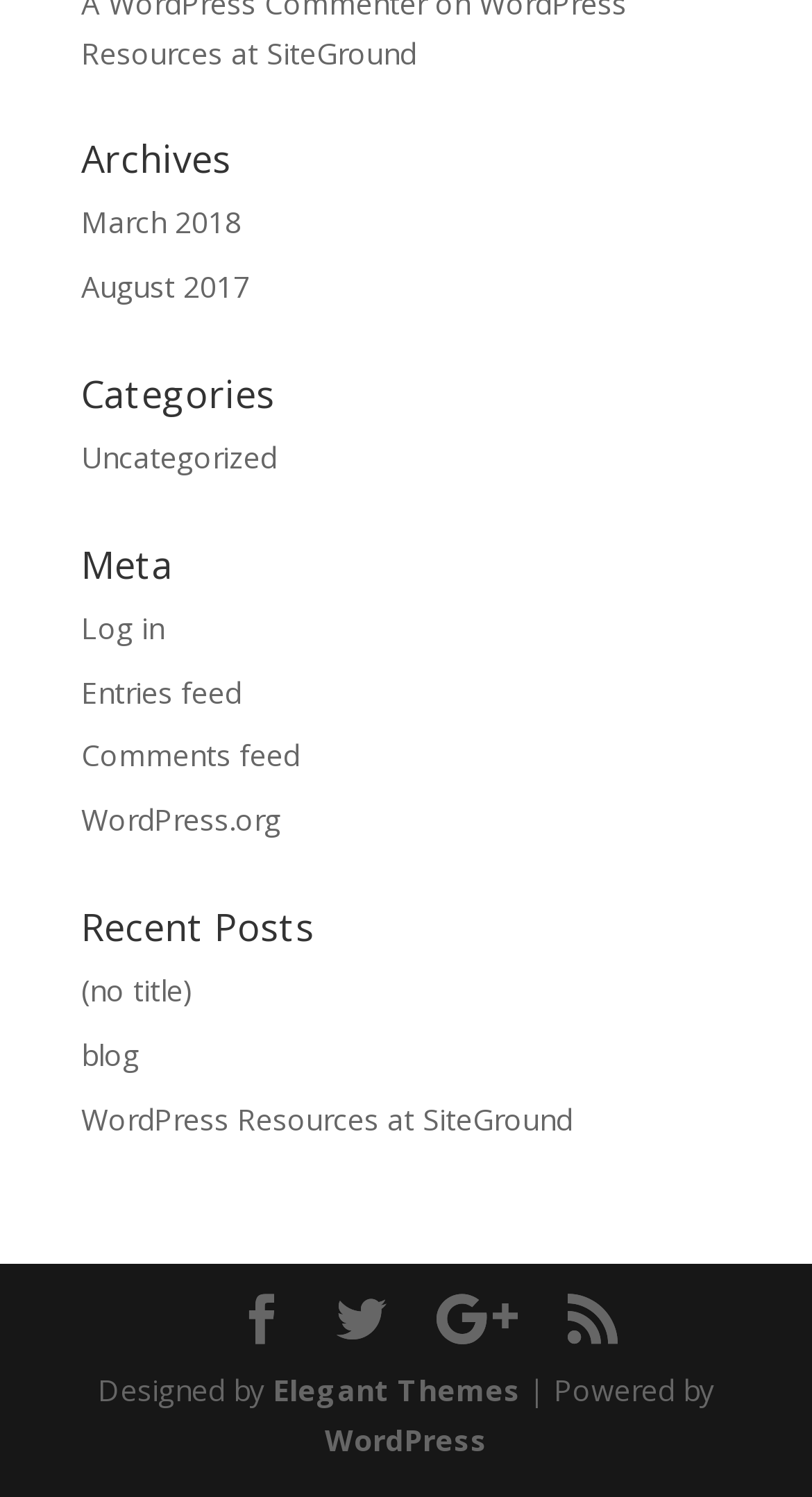Using the format (top-left x, top-left y, bottom-right x, bottom-right y), and given the element description, identify the bounding box coordinates within the screenshot: Entries feed

[0.1, 0.449, 0.297, 0.475]